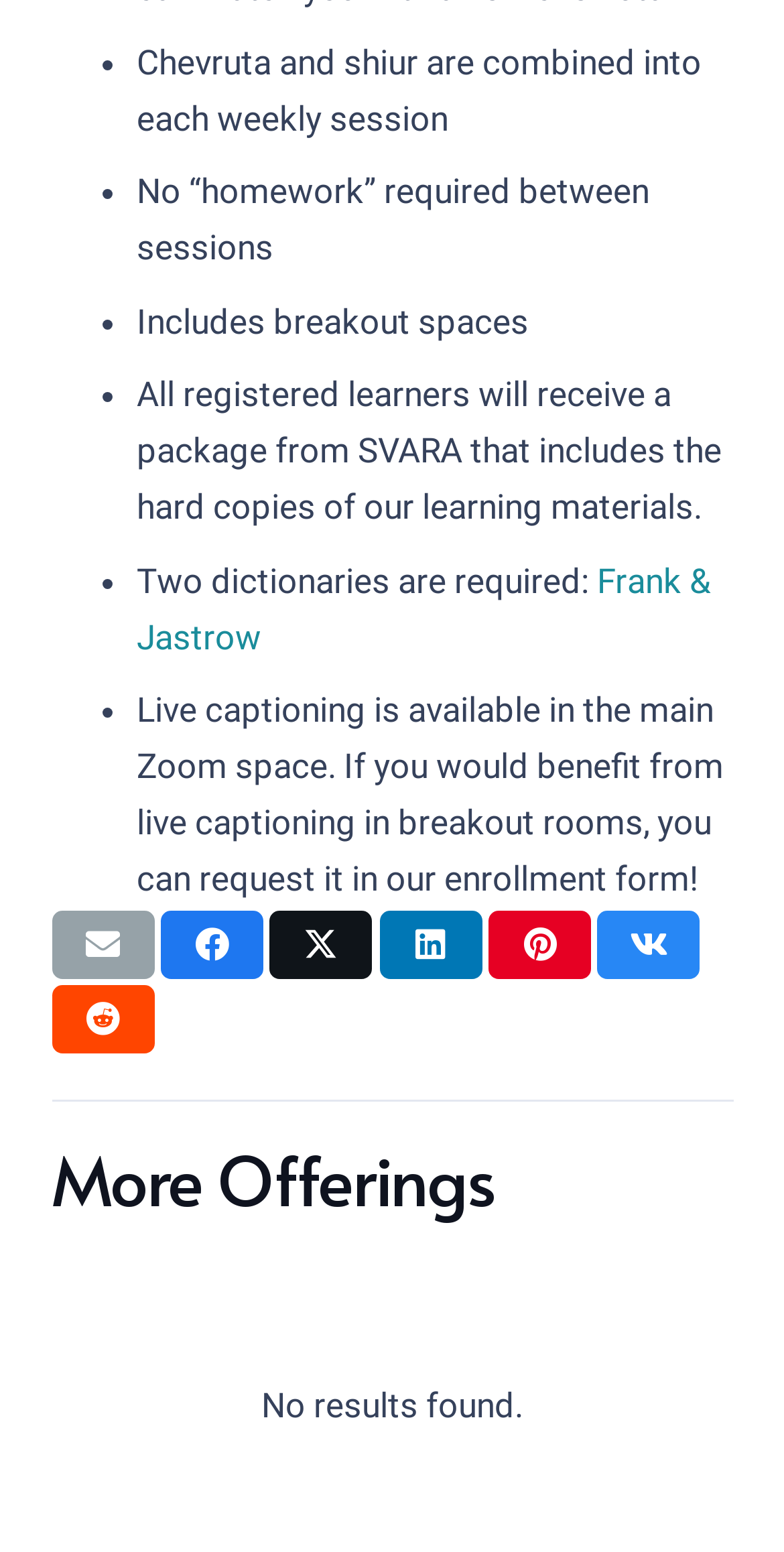Provide a one-word or brief phrase answer to the question:
How can learners share the webpage?

Via links